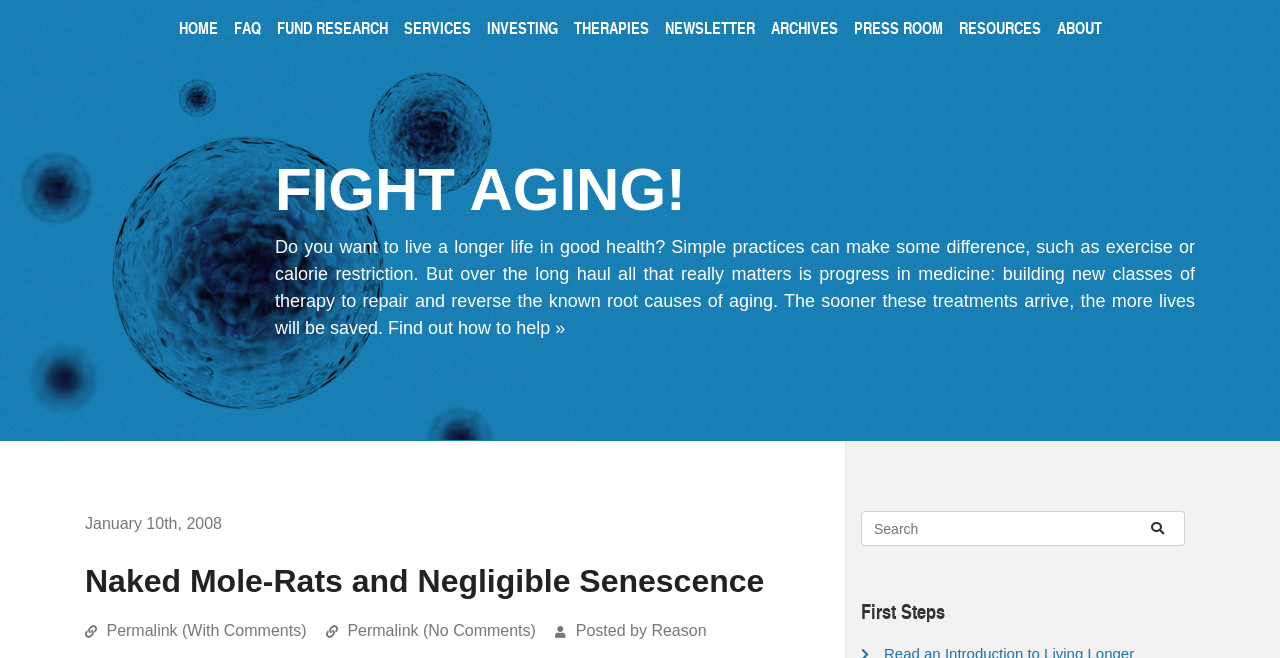What is the date of the article? Analyze the screenshot and reply with just one word or a short phrase.

January 10th, 2008